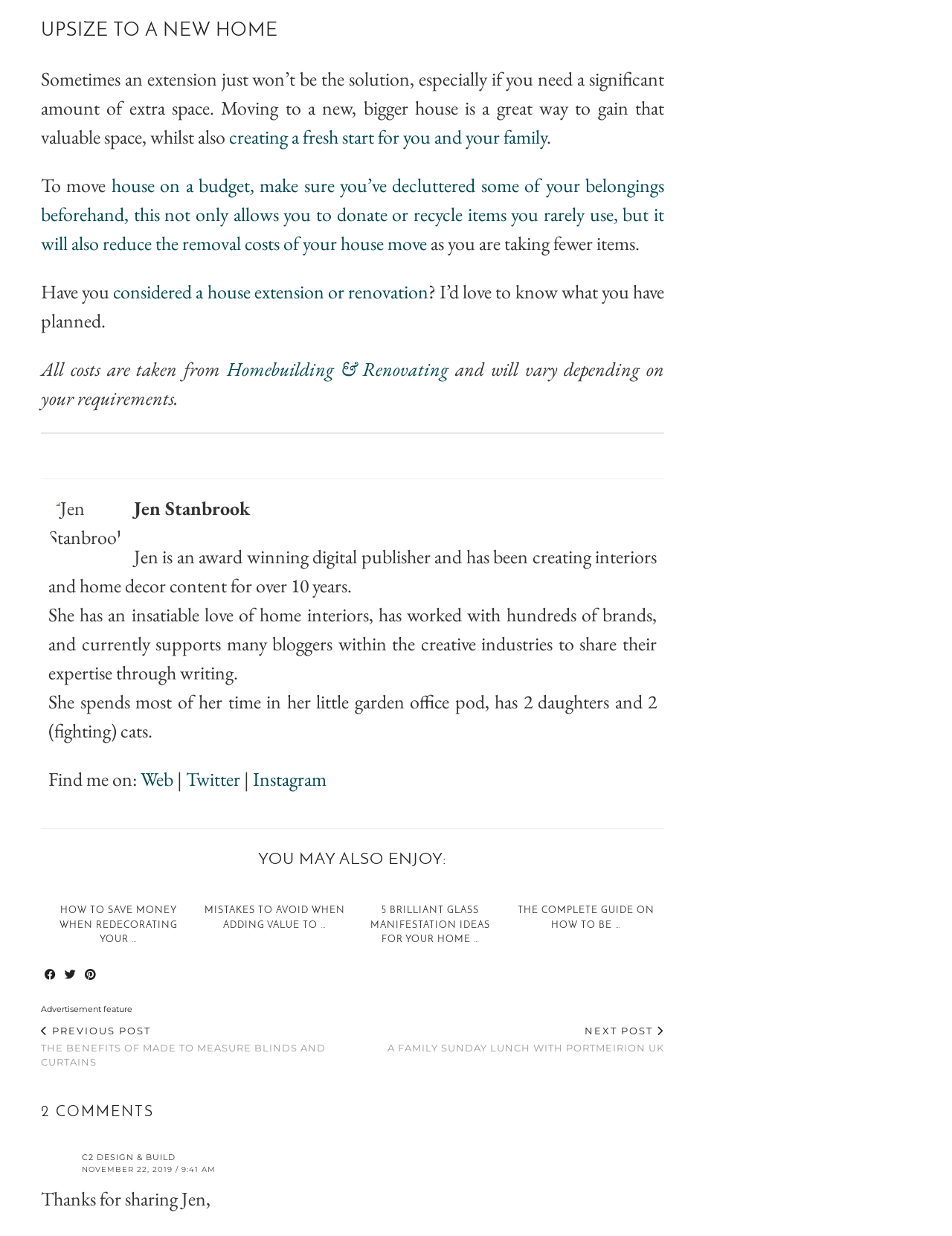Refer to the image and provide a thorough answer to this question:
What is the topic of the main article?

The main article is about moving to a new home, as indicated by the heading 'UPSIZE TO A NEW HOME' and the subsequent text discussing the benefits of moving to a new home.